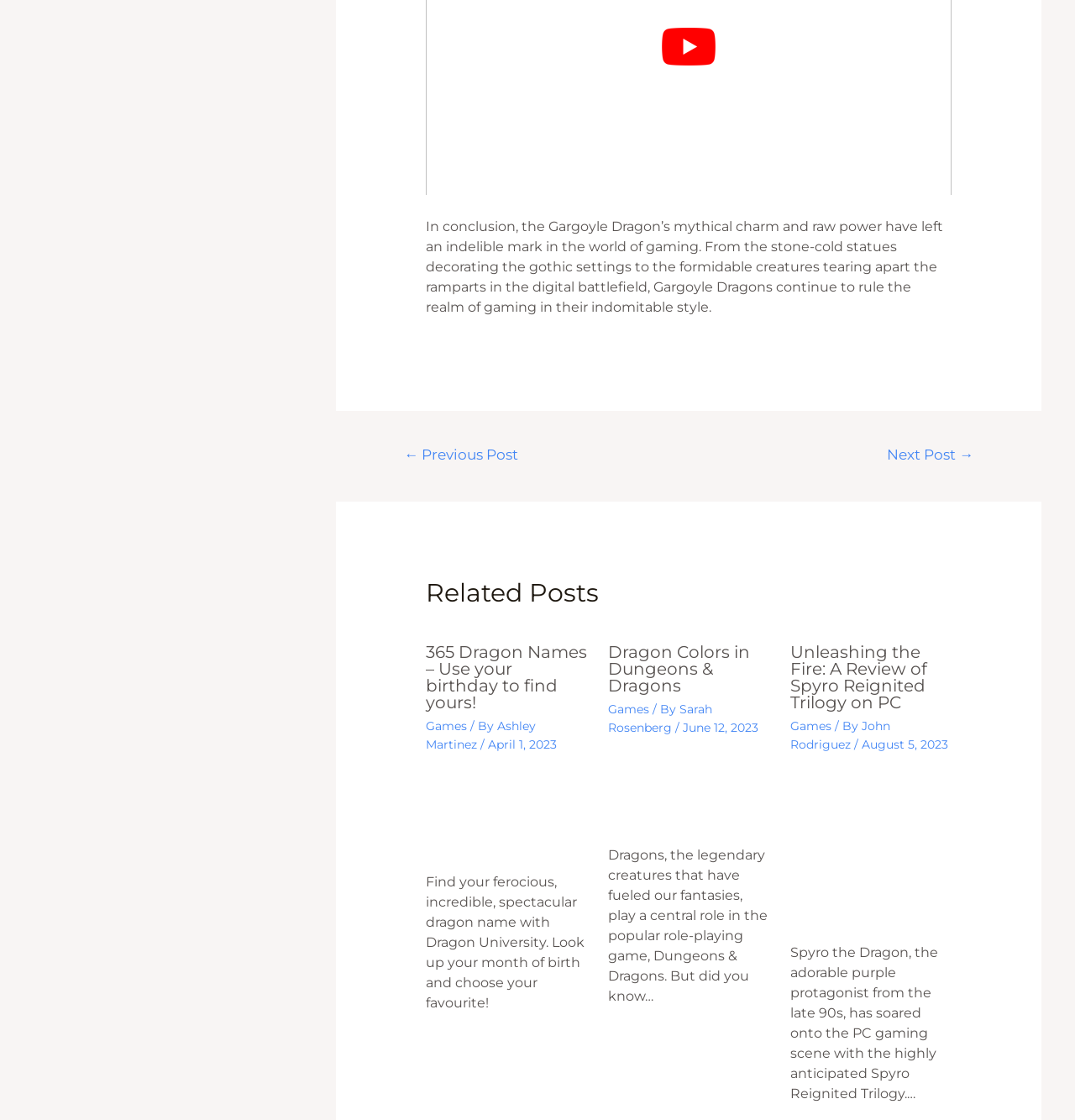Identify the bounding box coordinates for the element you need to click to achieve the following task: "Check out the review of 'Spyro Reignited Trilogy on PC'". The coordinates must be four float values ranging from 0 to 1, formatted as [left, top, right, bottom].

[0.735, 0.573, 0.863, 0.636]